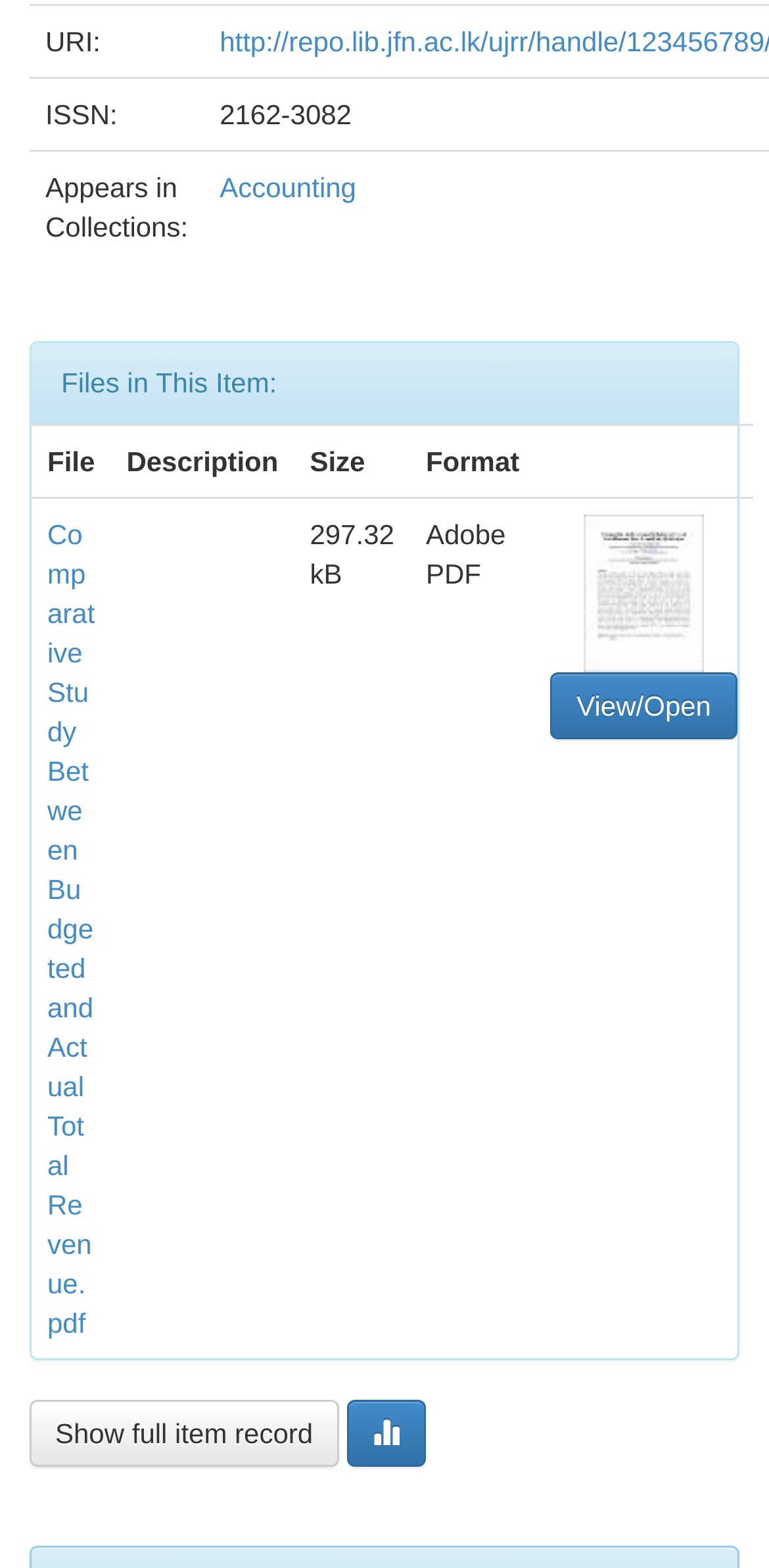Identify the coordinates of the bounding box for the element described below: "parent_node: View/Open". Return the coordinates as four float numbers between 0 and 1: [left, top, right, bottom].

[0.759, 0.367, 0.915, 0.387]